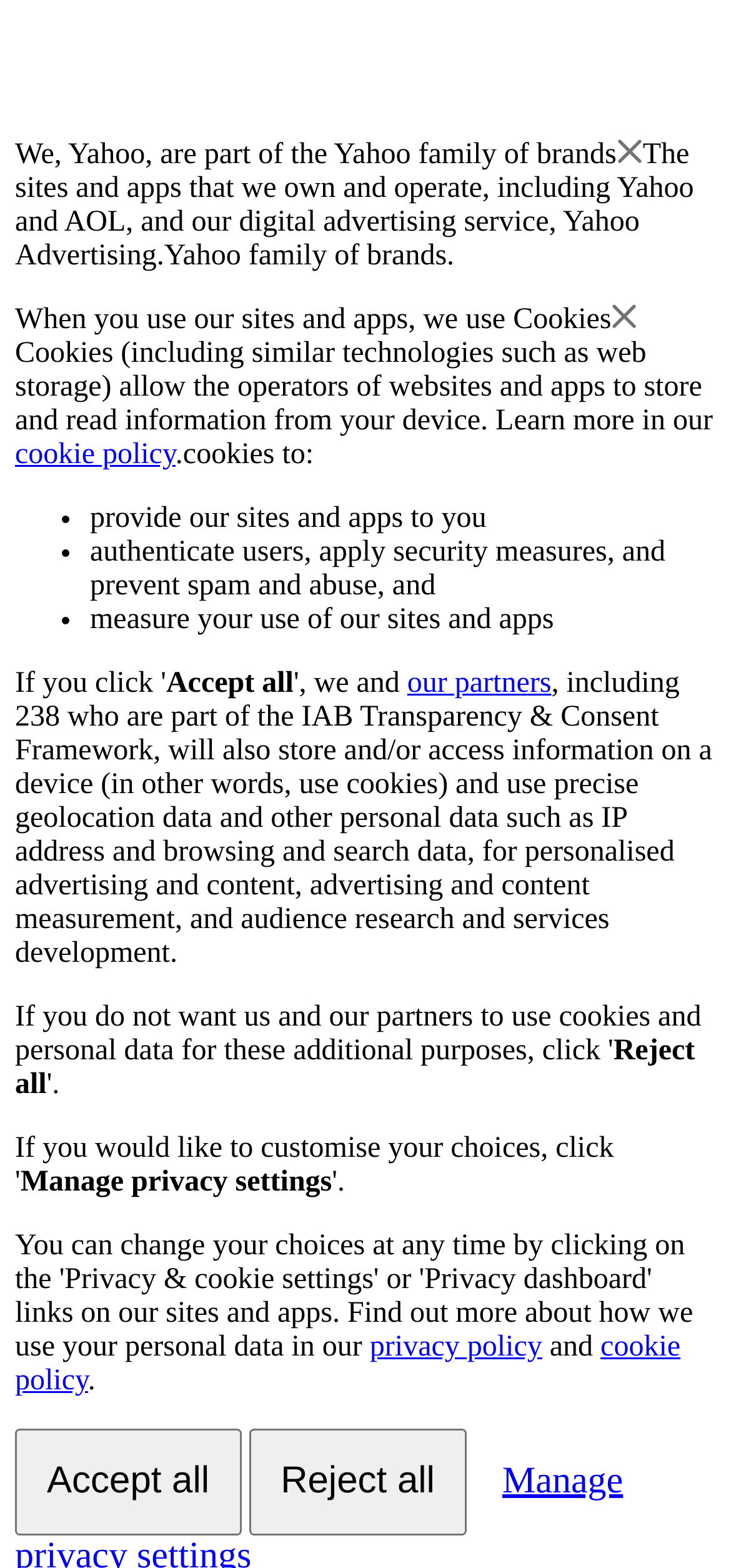Provide a short answer to the following question with just one word or phrase: How many partners are part of the IAB Transparency & Consent Framework?

238